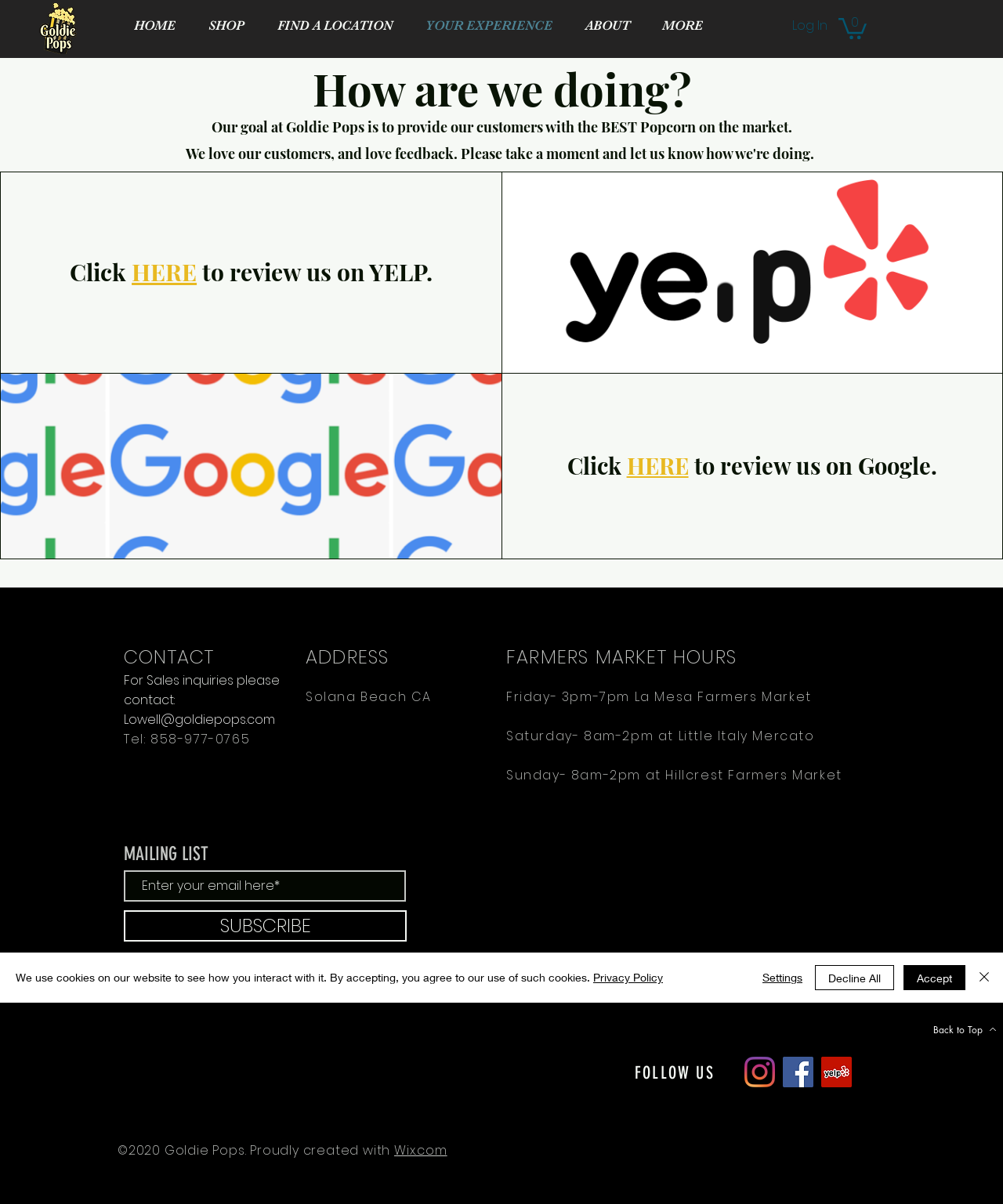Identify the bounding box coordinates of the element that should be clicked to fulfill this task: "Click the 'HOME' link". The coordinates should be provided as four float numbers between 0 and 1, i.e., [left, top, right, bottom].

[0.117, 0.005, 0.191, 0.038]